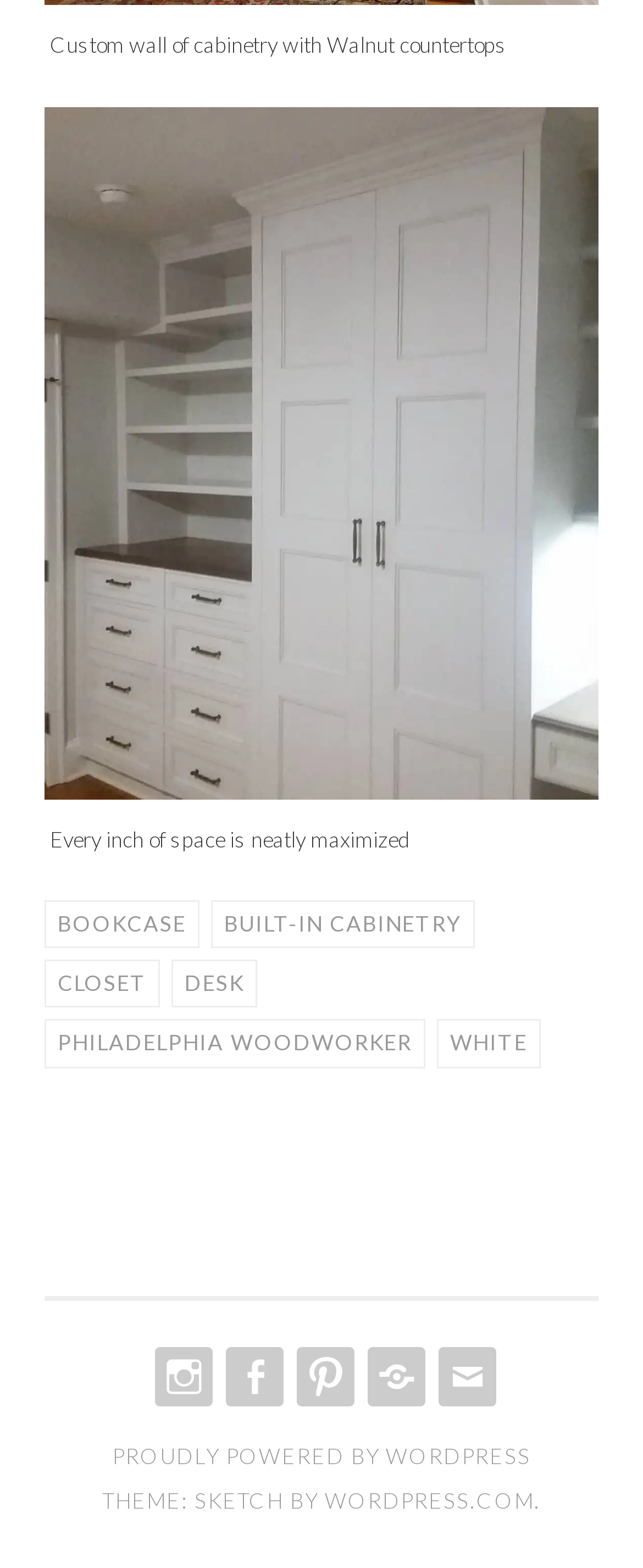Find and specify the bounding box coordinates that correspond to the clickable region for the instruction: "Check out Philadelphia Woodworker".

[0.069, 0.65, 0.662, 0.681]